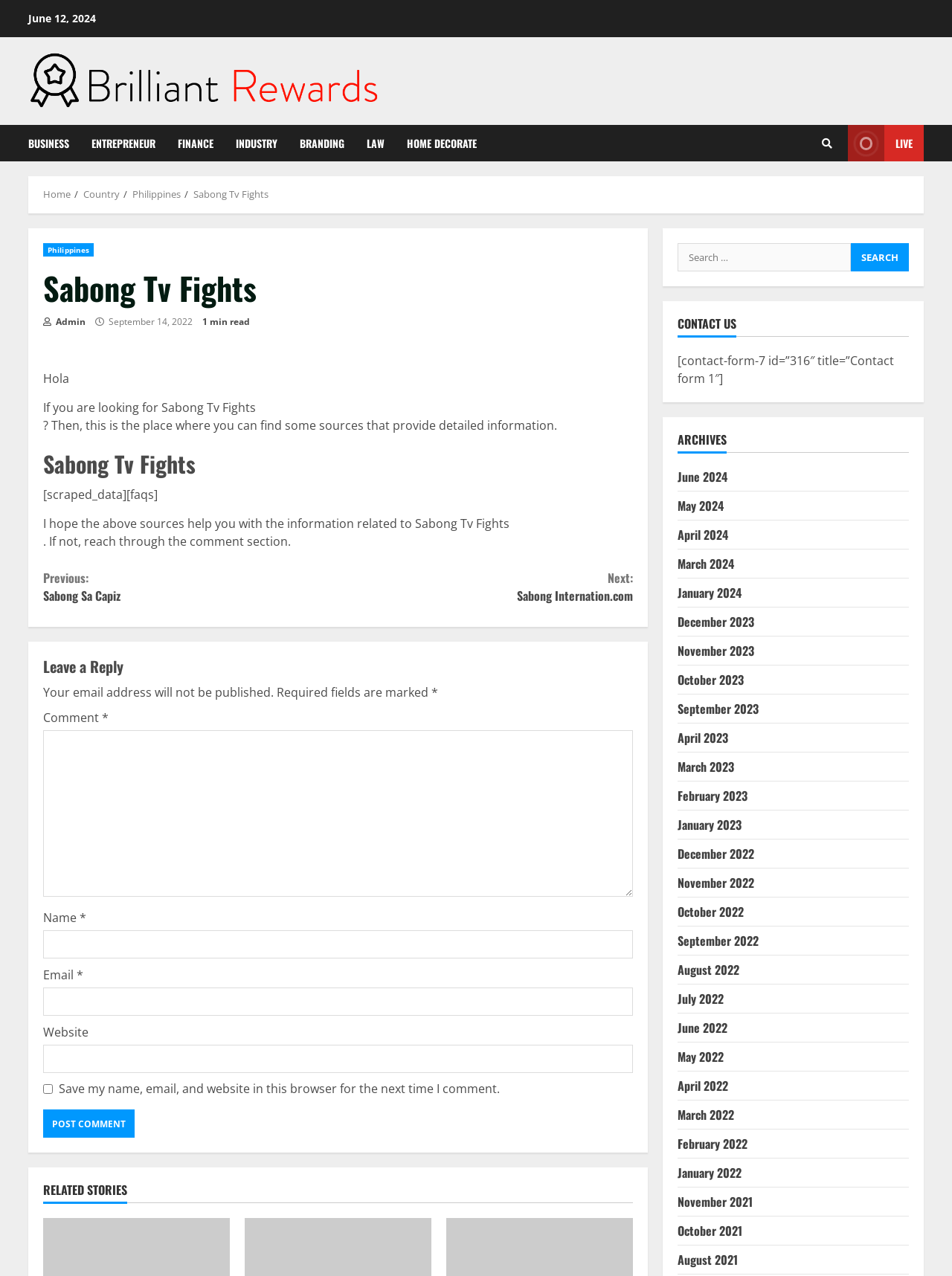Please identify the bounding box coordinates of the element's region that needs to be clicked to fulfill the following instruction: "Contact us". The bounding box coordinates should consist of four float numbers between 0 and 1, i.e., [left, top, right, bottom].

[0.712, 0.247, 0.955, 0.264]